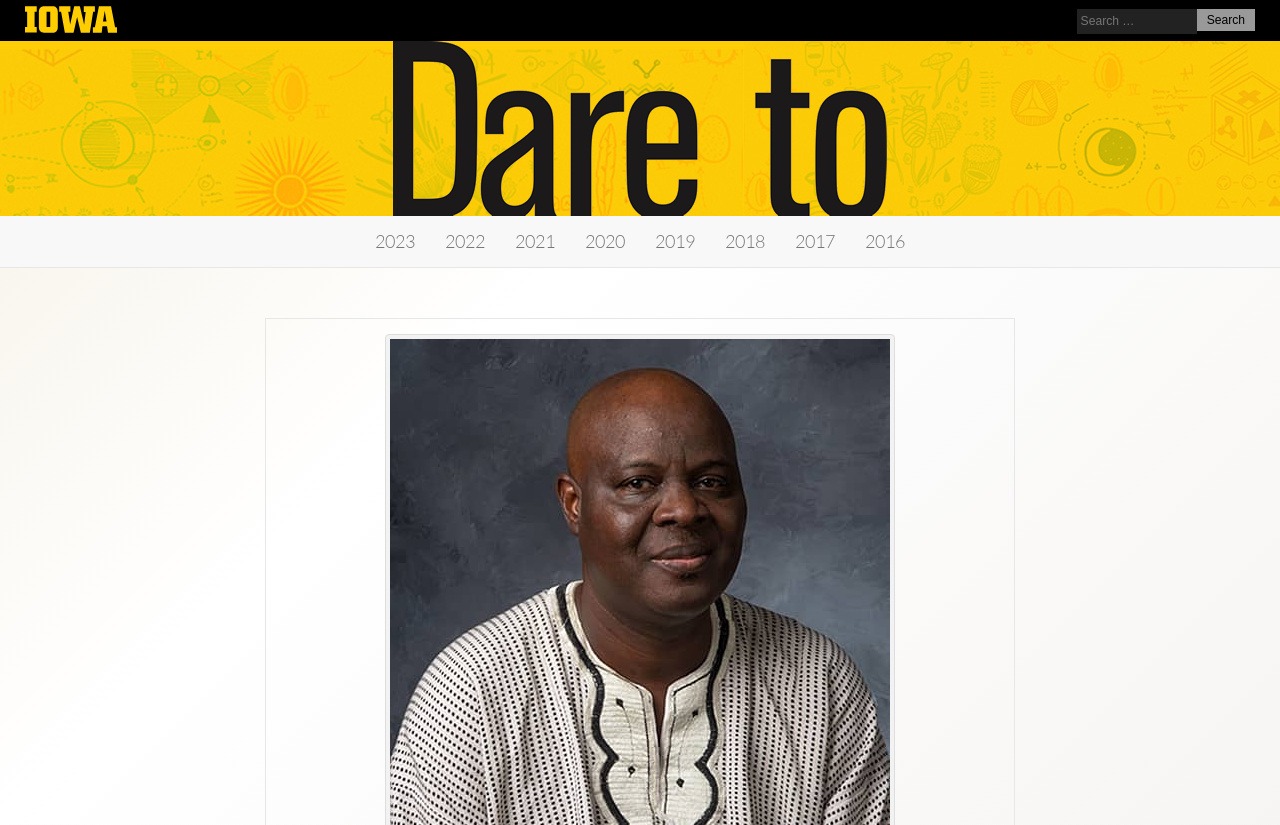Locate the bounding box coordinates of the clickable element to fulfill the following instruction: "Visit the University of Iowa homepage". Provide the coordinates as four float numbers between 0 and 1 in the format [left, top, right, bottom].

[0.02, 0.007, 0.091, 0.046]